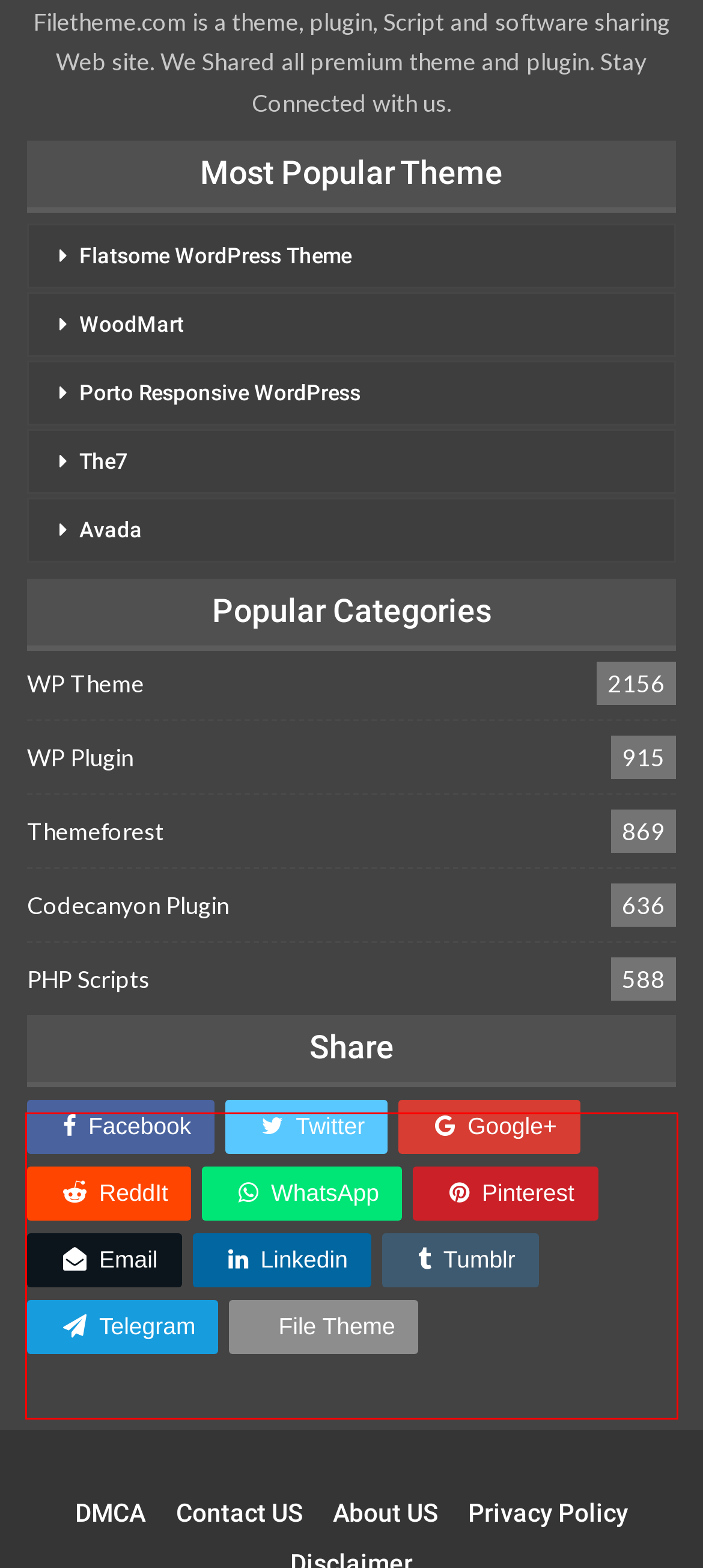You are provided with a screenshot of a webpage that includes a red bounding box. Extract and generate the text content found within the red bounding box.

Our File on filetheme.com is CLEAN and SAFE. So you can use it for development or production. But sometime the antivirus will warn the JS code. It’s no problem. So before downloading, you need to disable the antivirus tools and then enjoy your “Party” We Allows Provide Original theme from Developer with GPL License.